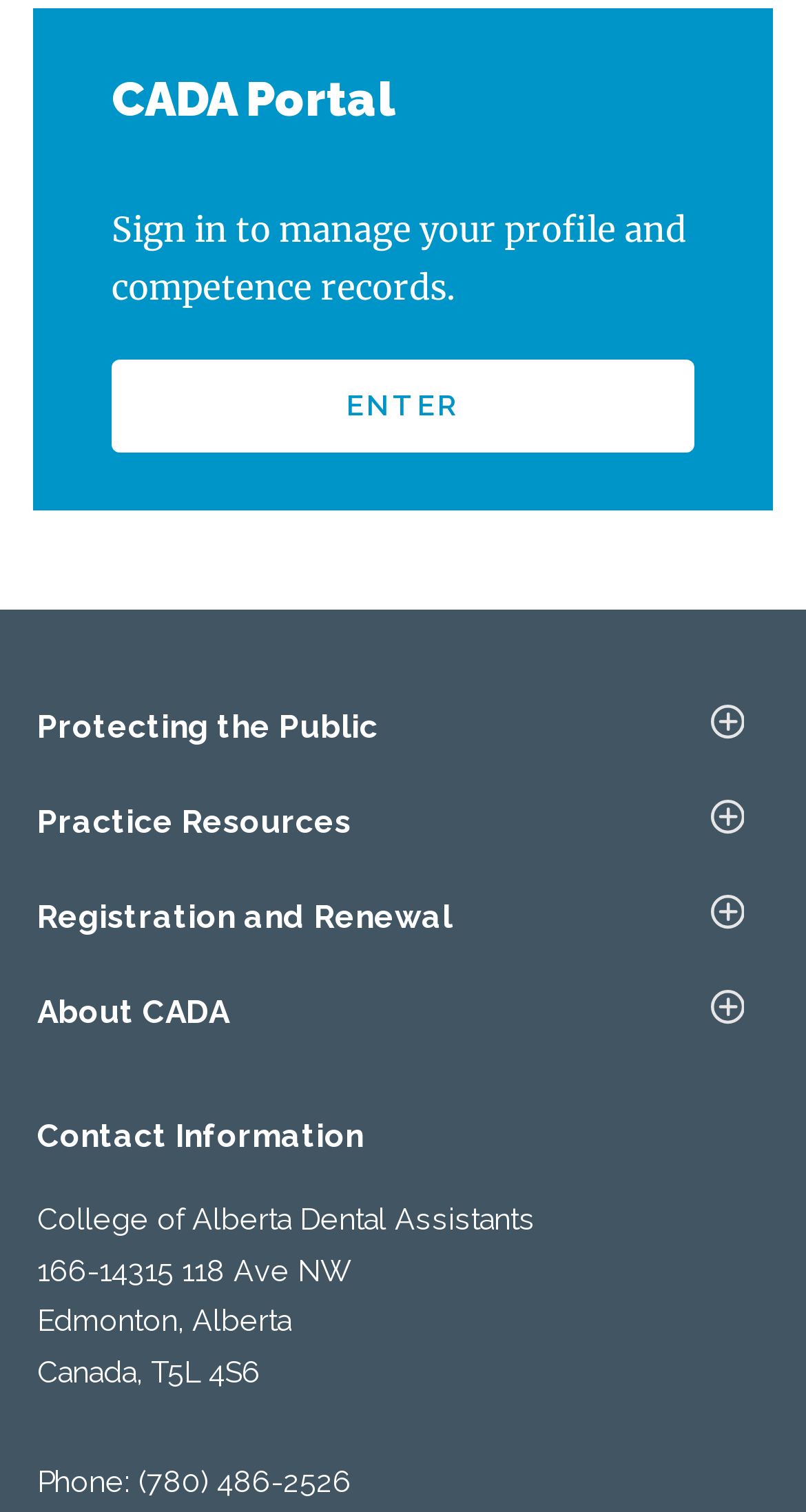Answer the question using only a single word or phrase: 
What is the name of the portal?

CADA Portal